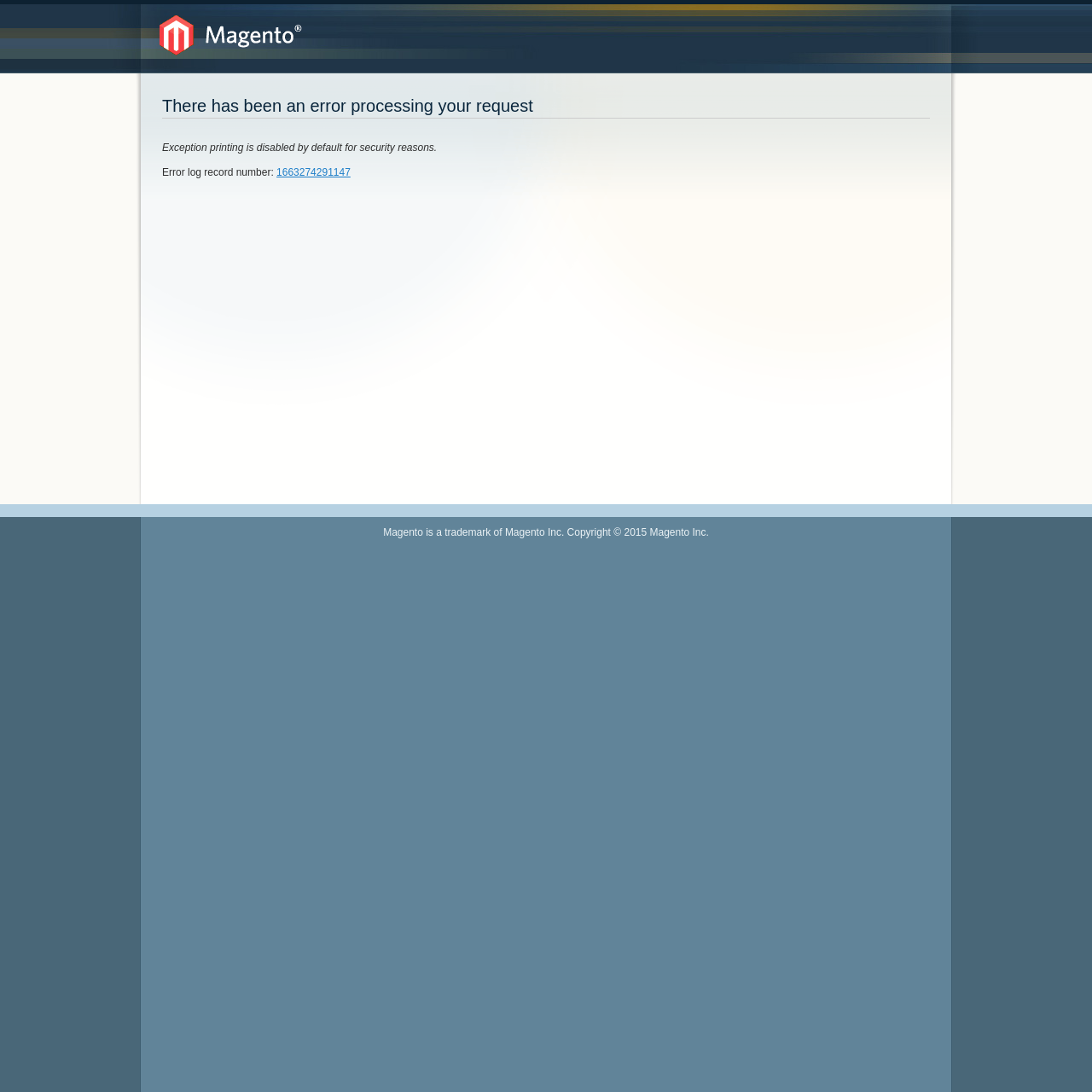Write an elaborate caption that captures the essence of the webpage.

The webpage appears to be an error page, with a prominent heading stating "There has been an error processing your request" located near the top of the page. Below this heading, there is a brief message explaining that "Exception printing is disabled by default for security reasons." 

To the left of the heading, there is a link to "Magento Commerce" accompanied by an image with the same name. The link and image are positioned at the top-left corner of the page.

Further down, there is a section with a label "Error log record number:" followed by a link to a specific record number, "1663274291147". This section is positioned below the error message.

At the bottom of the page, there is a copyright notice stating "Magento is a trademark of Magento Inc. Copyright © 2015 Magento Inc." This notice is centered horizontally and located near the bottom of the page.